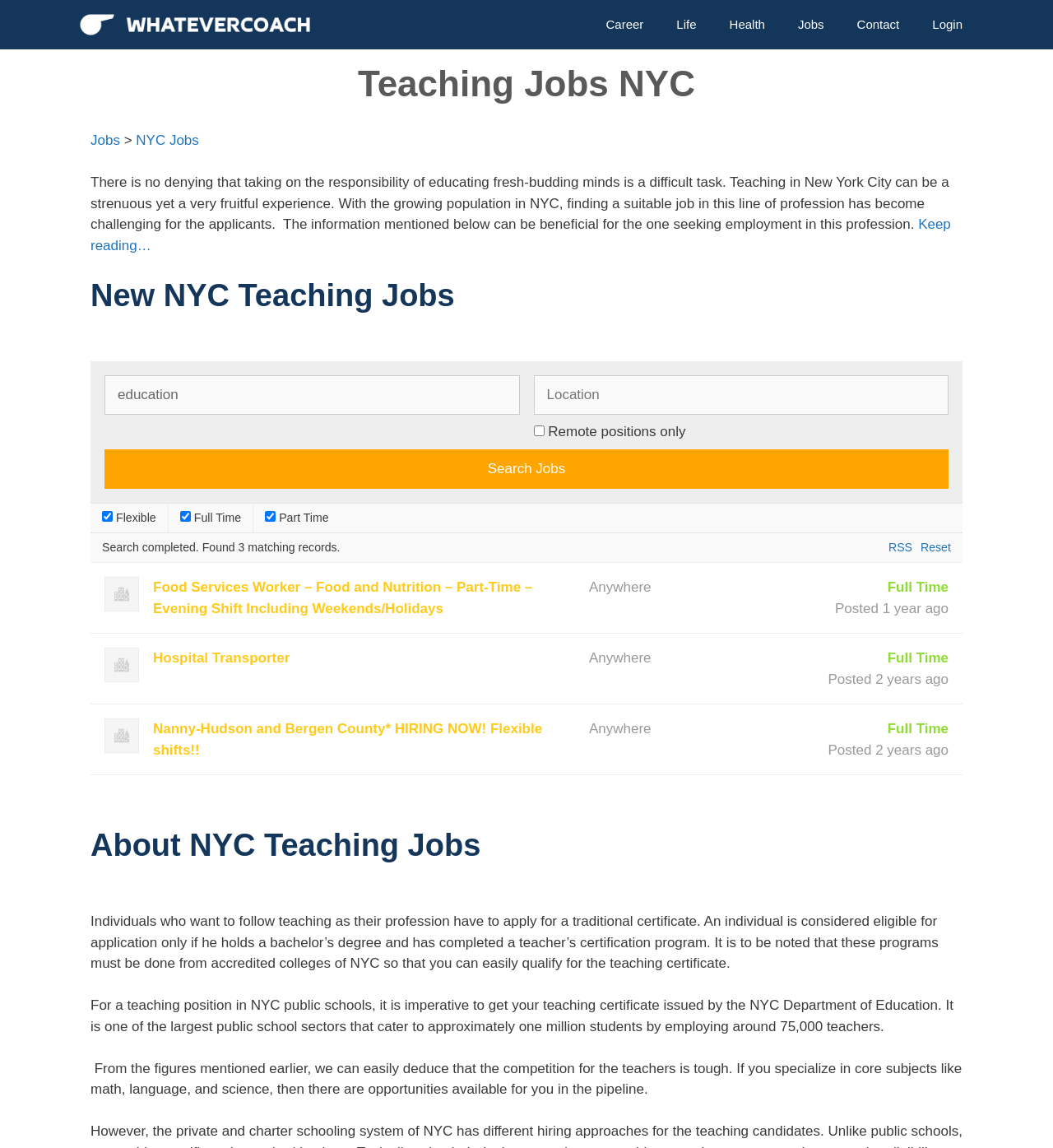Answer the question in a single word or phrase:
What is required to apply for a teaching position in NYC public schools?

Teaching certificate